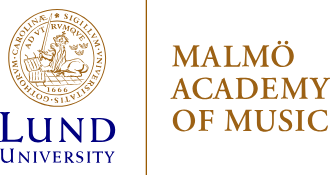Refer to the image and offer a detailed explanation in response to the question: What is the focus of Malmö Academy of Music?

The name 'Malmö Academy of Music' is prominently displayed in a sophisticated font, emphasizing its focus on music education and research, which suggests that the academy is primarily focused on providing education and conducting research in the field of music.